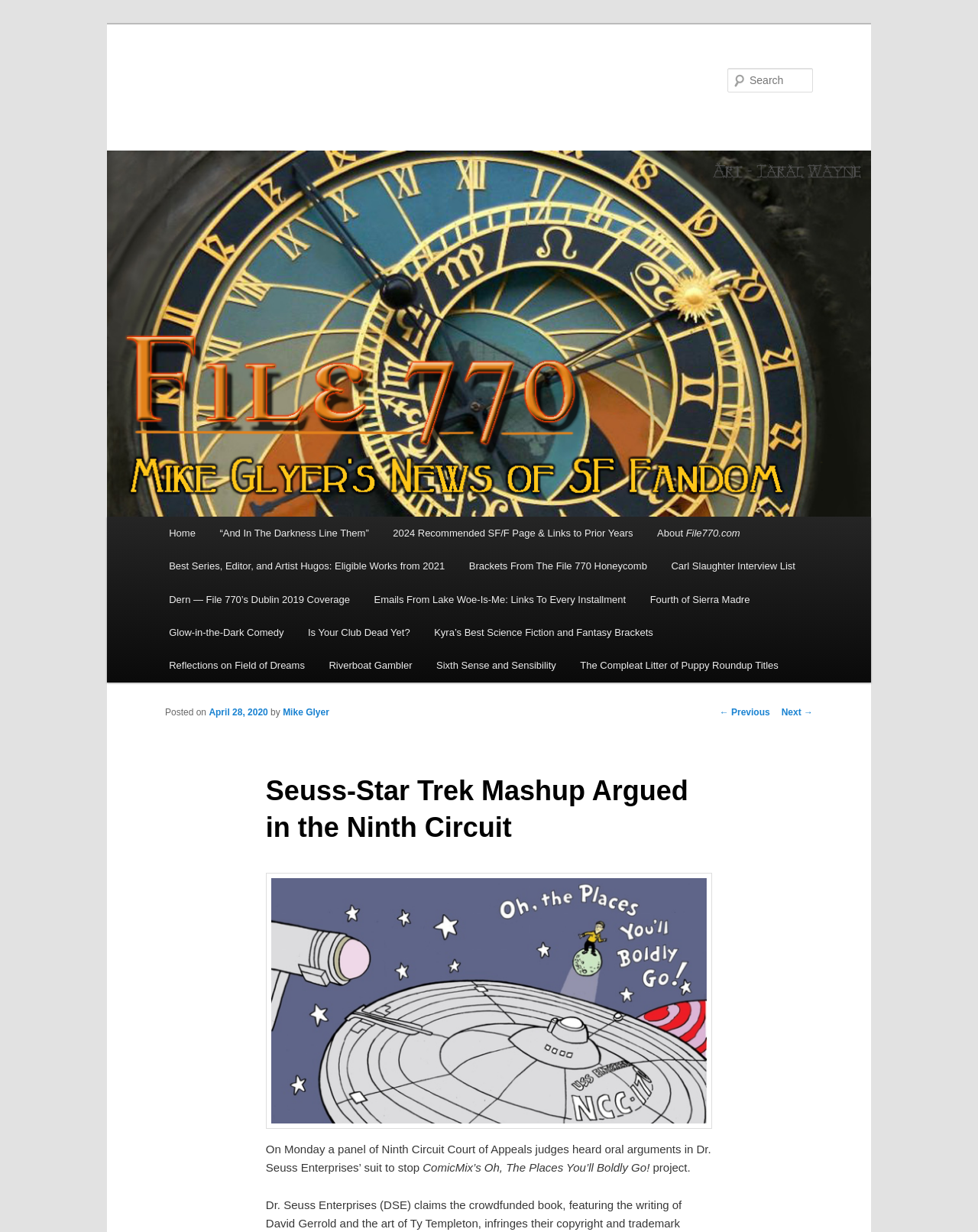What is the name of the website?
Respond with a short answer, either a single word or a phrase, based on the image.

File 770